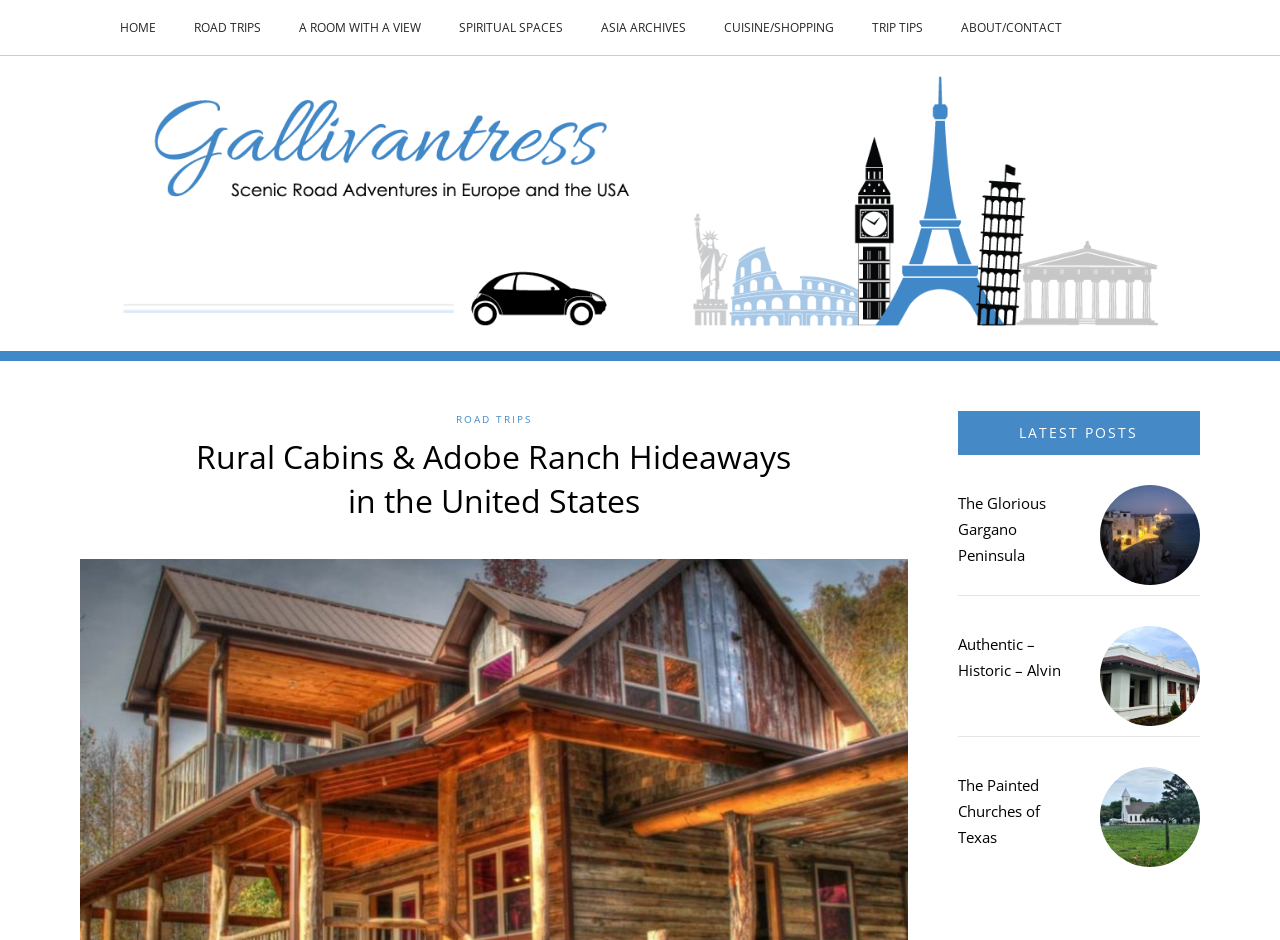Please identify the bounding box coordinates of the area I need to click to accomplish the following instruction: "learn about the painted churches of texas".

[0.748, 0.825, 0.812, 0.901]